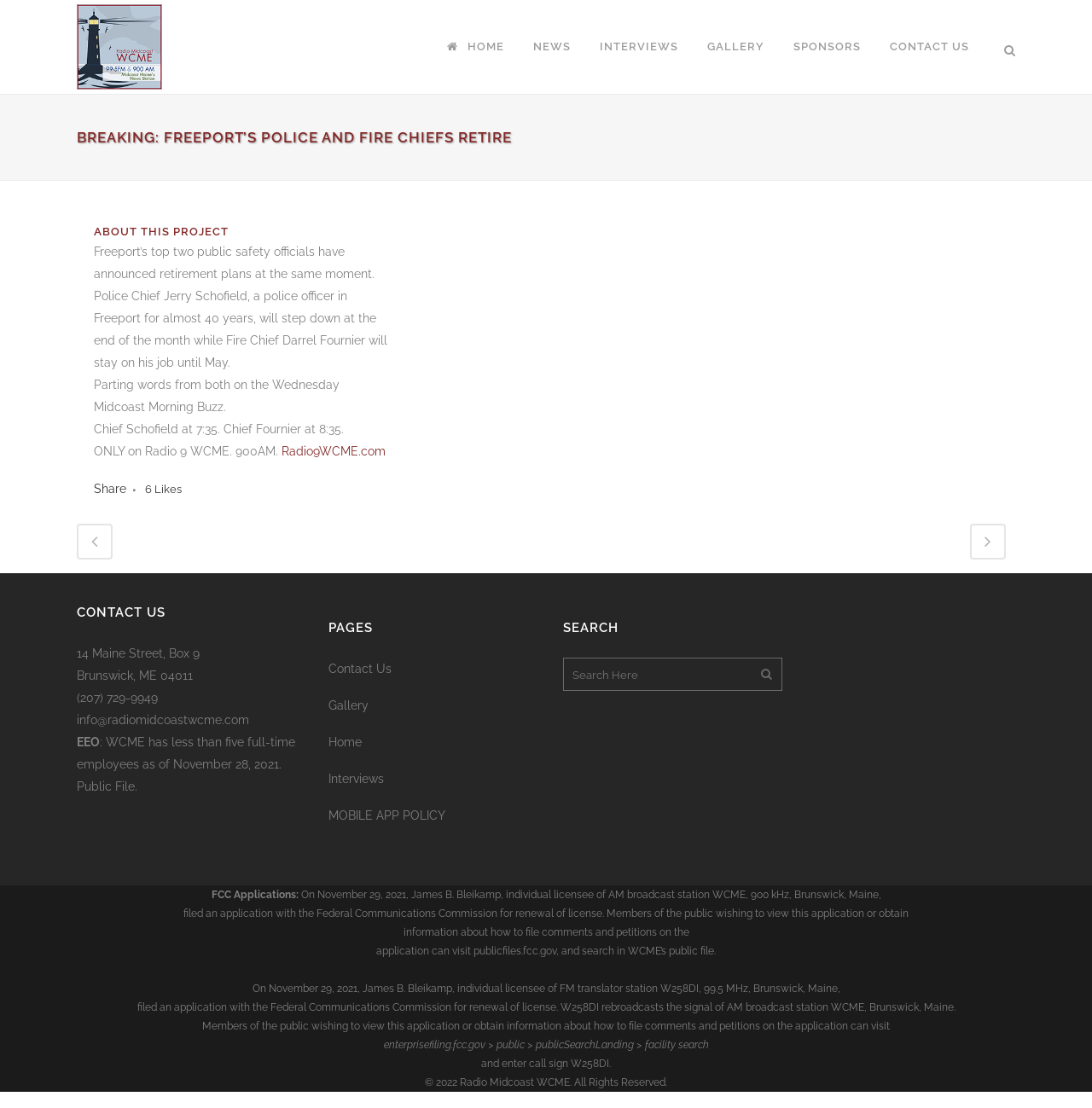Explain in detail what you observe on this webpage.

The webpage is about WCME, a radio station, and features a breaking news story about the retirement of Freeport's Police and Fire Chiefs. At the top of the page, there is a search bar and a logo. Below the logo, there is a navigation menu with links to different sections of the website, including Home, News, Interviews, Gallery, Sponsors, and Contact Us.

The main content of the page is a news article about the retirement of Police Chief Jerry Schofield and Fire Chief Darrel Fournier. The article includes a heading, "BREAKING: FREEPORT'S POLICE AND FIRE CHIEFS RETIRE", and a brief summary of the news. There are also quotes from the chiefs and information about their retirement plans.

To the right of the article, there are links to share the story and a count of likes. Below the article, there is a section with contact information for the radio station, including an address, phone number, and email.

Further down the page, there are sections with links to different pages on the website, including Contact Us, Gallery, and Interviews. There is also a section with information about the radio station's FCC applications and licenses.

At the very bottom of the page, there is a copyright notice and a statement about the radio station's public file.